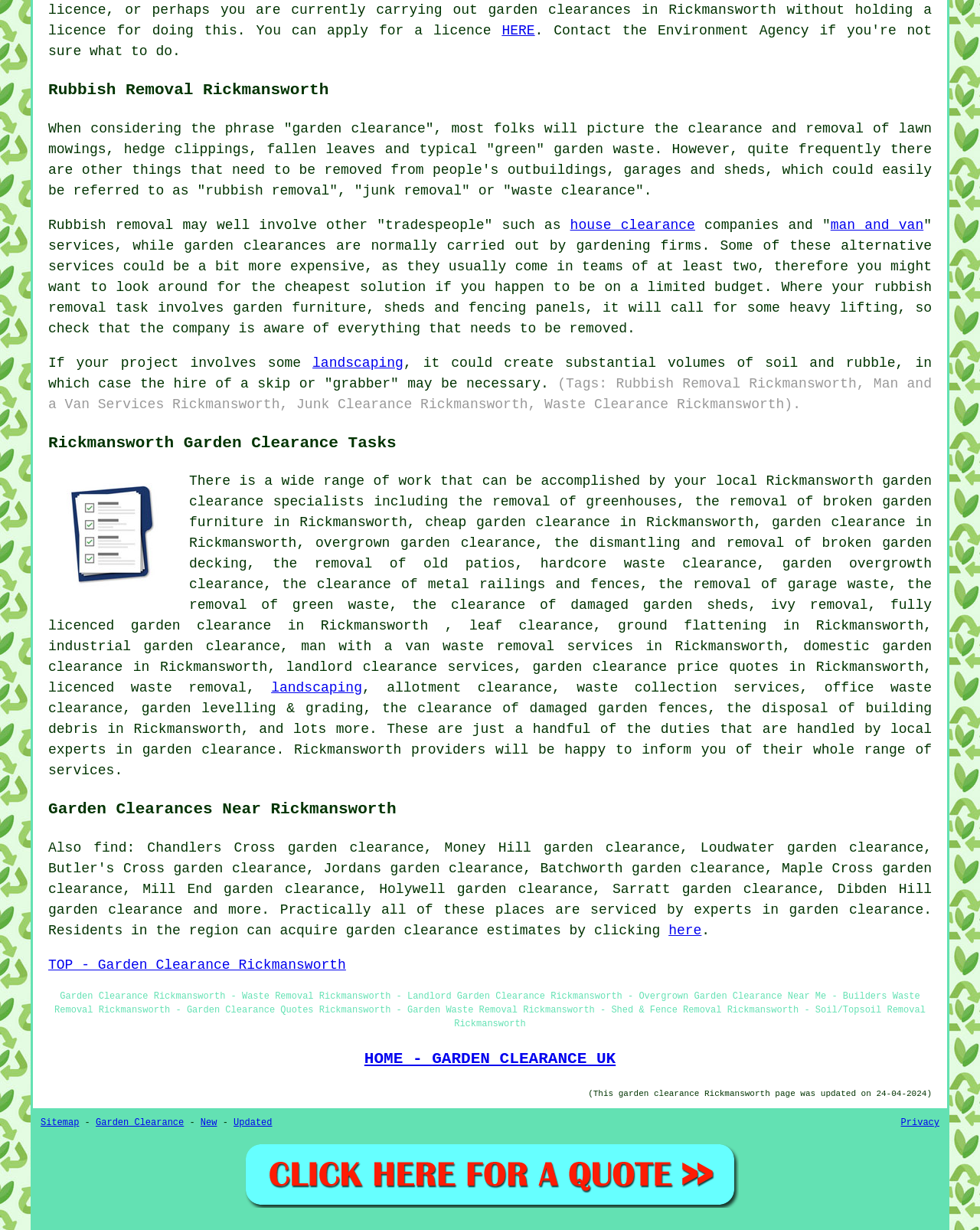What type of services are offered by local experts in garden clearance?
Provide a concise answer using a single word or phrase based on the image.

Various services